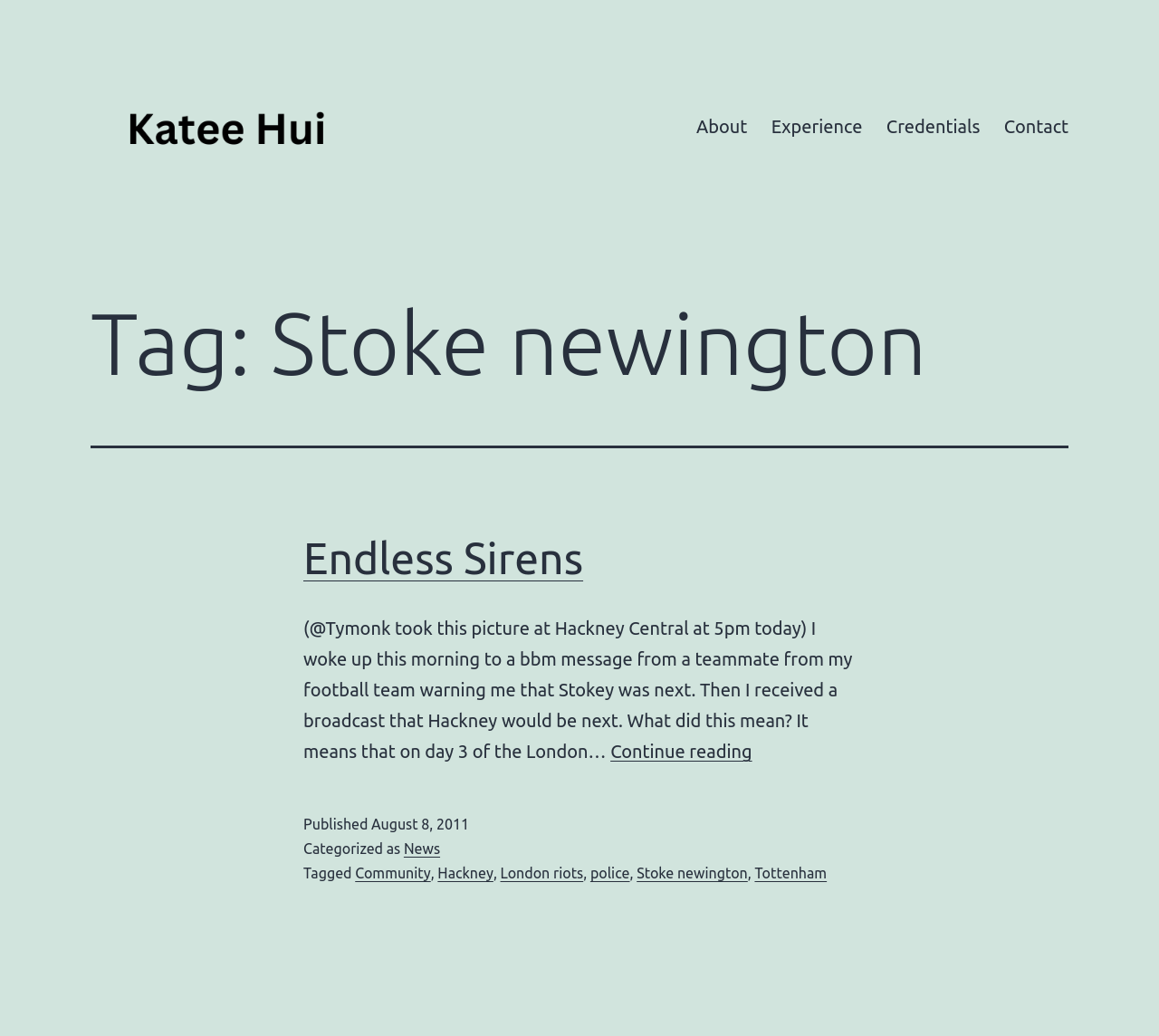What is the location mentioned in the article?
Give a detailed and exhaustive answer to the question.

The locations mentioned in the article can be found in the main content area of the webpage, where they are mentioned in the text as 'Hackney Central', 'Stoke newington', and 'Tottenham'.